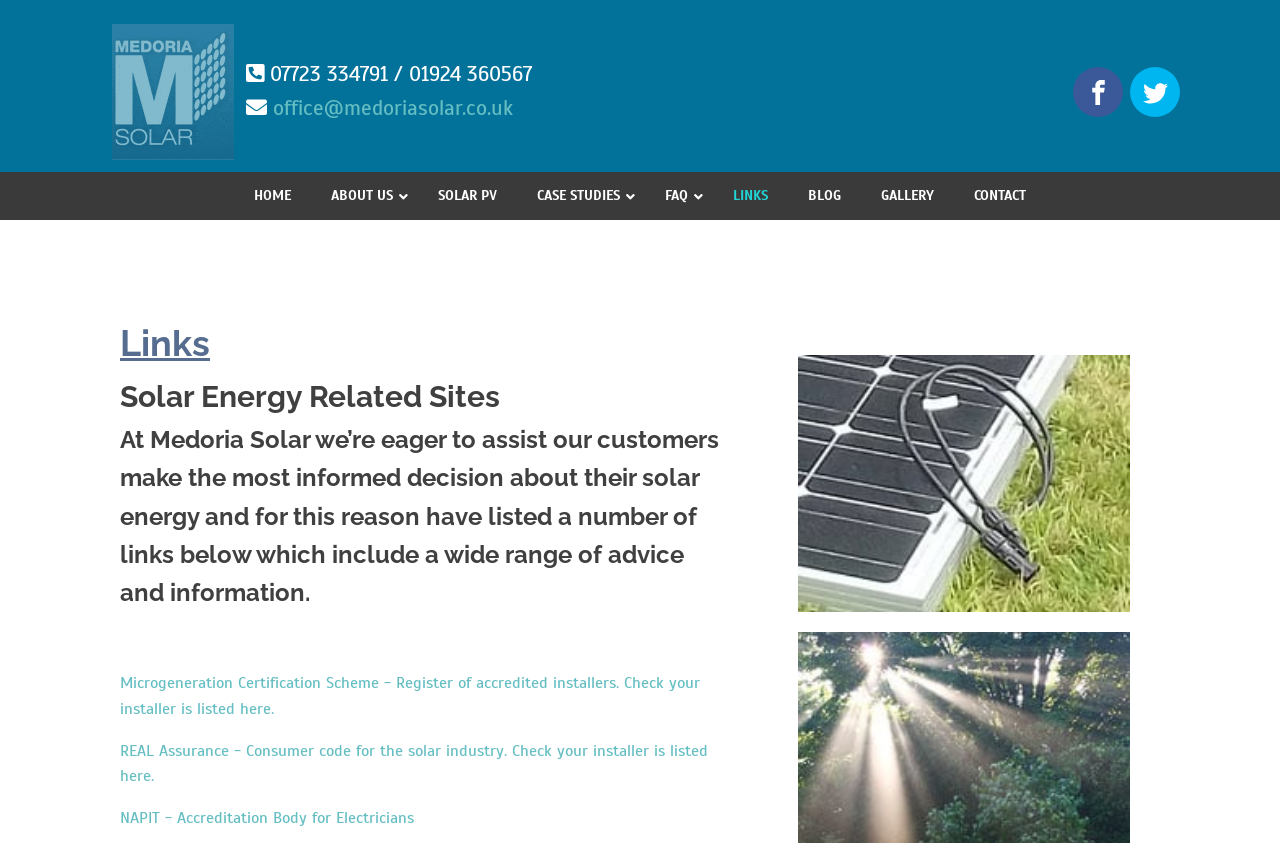Please provide a one-word or phrase answer to the question: 
What is the phone number of Medoria Solar?

07723 334791 / 01924 360567